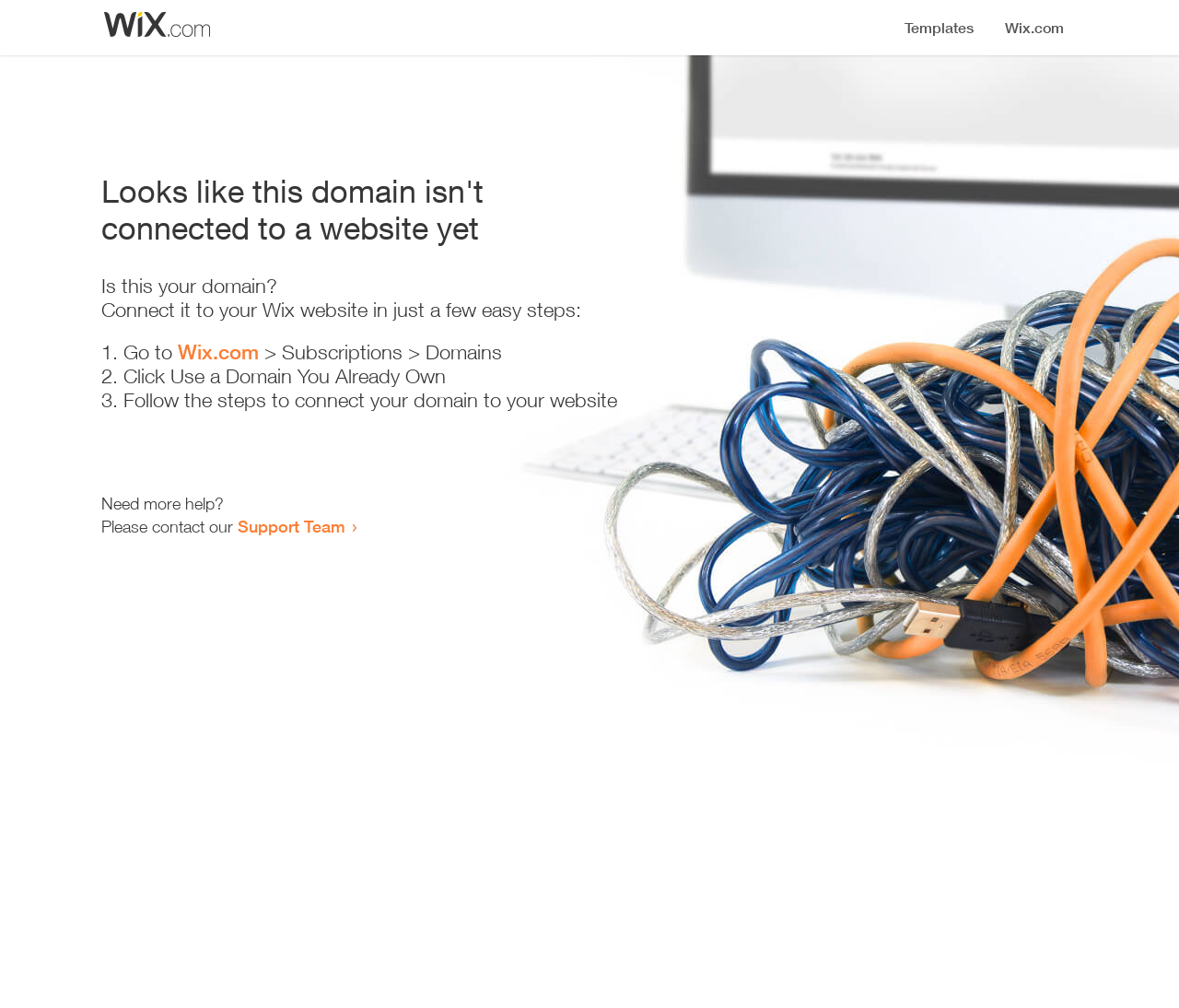Please determine the bounding box coordinates for the UI element described as: "Support Team".

[0.202, 0.512, 0.293, 0.532]